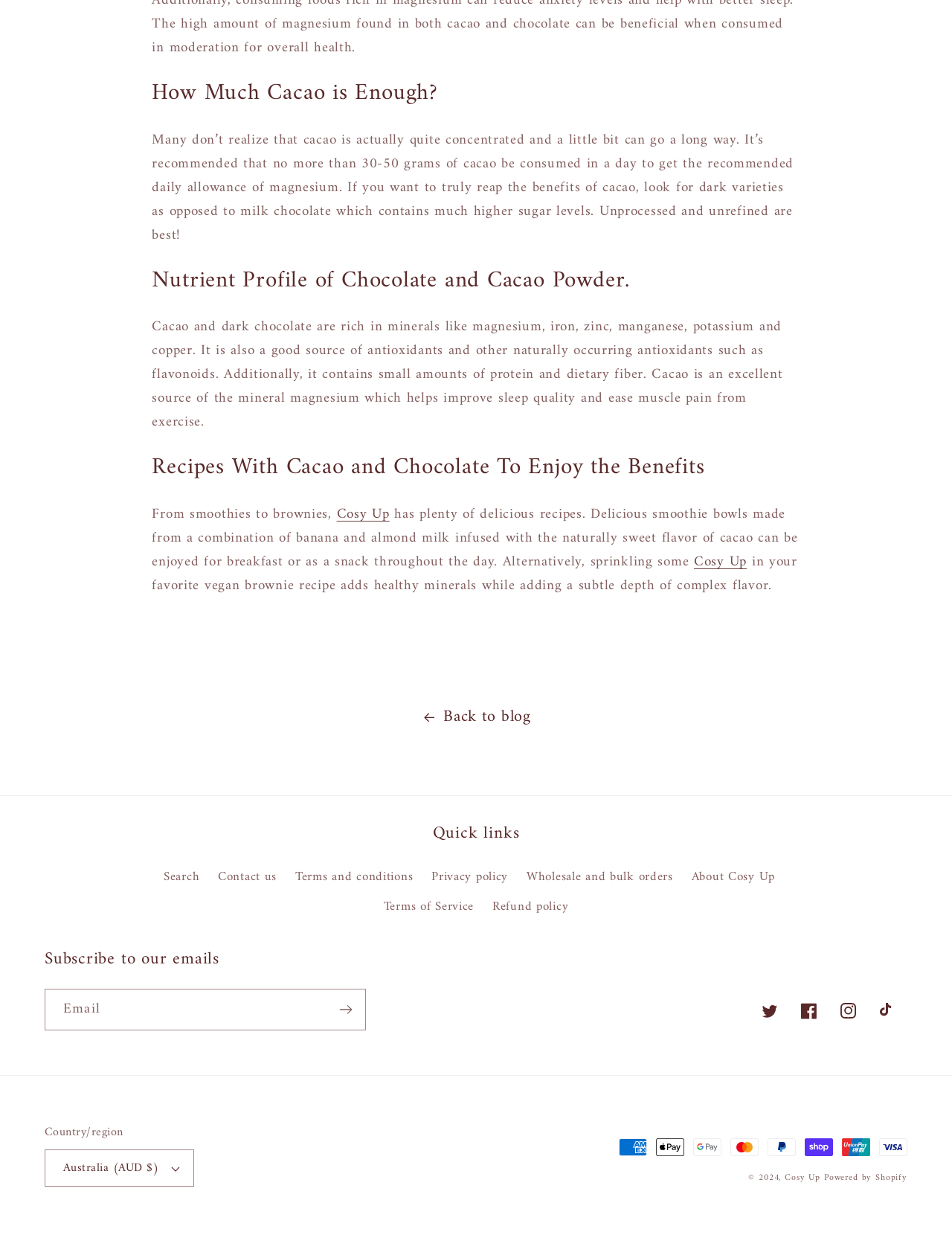Find and specify the bounding box coordinates that correspond to the clickable region for the instruction: "Click on the 'Back to blog' link".

[0.0, 0.57, 1.0, 0.592]